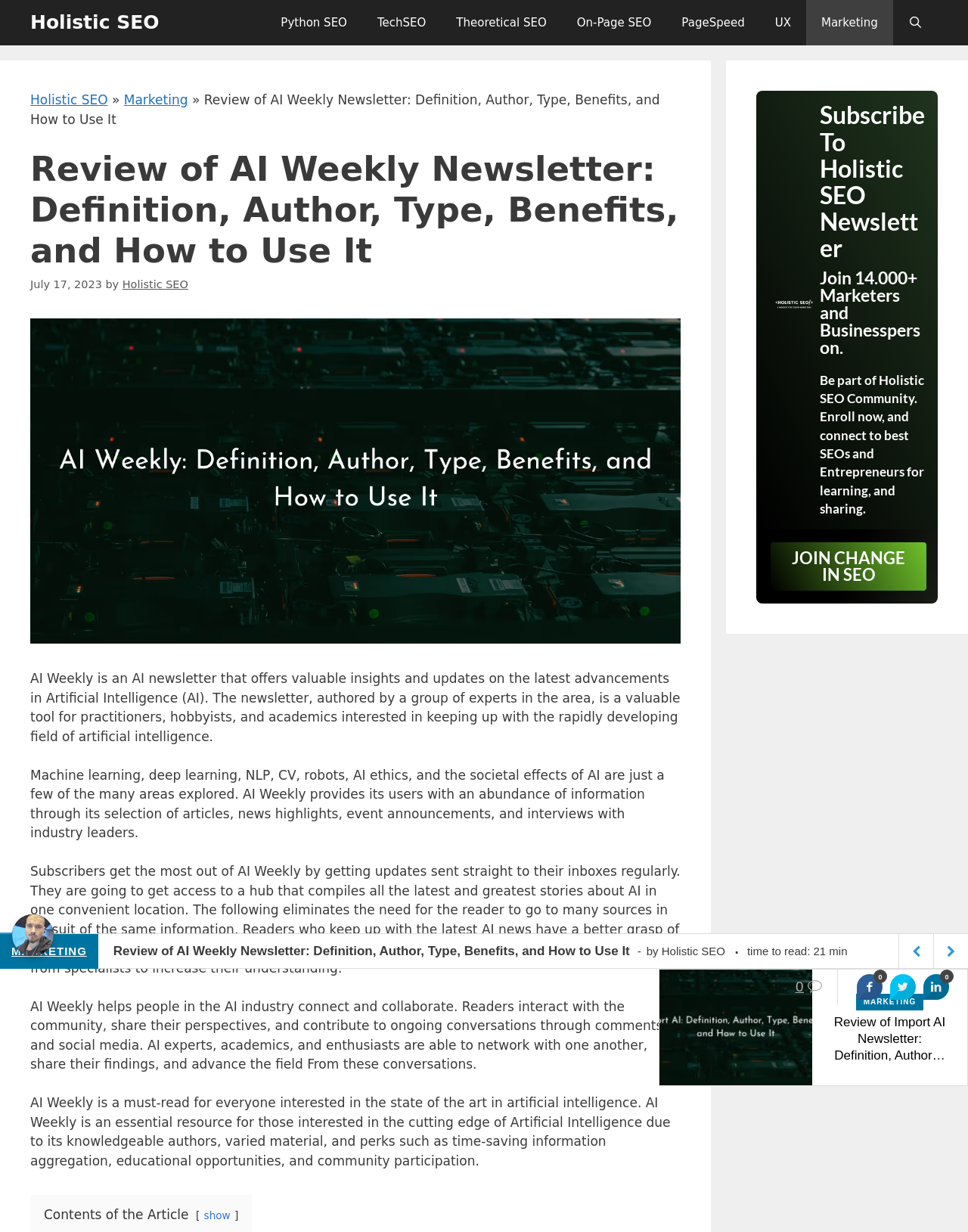Please answer the following question using a single word or phrase: What is the name of the newsletter reviewed in this article?

AI Weekly